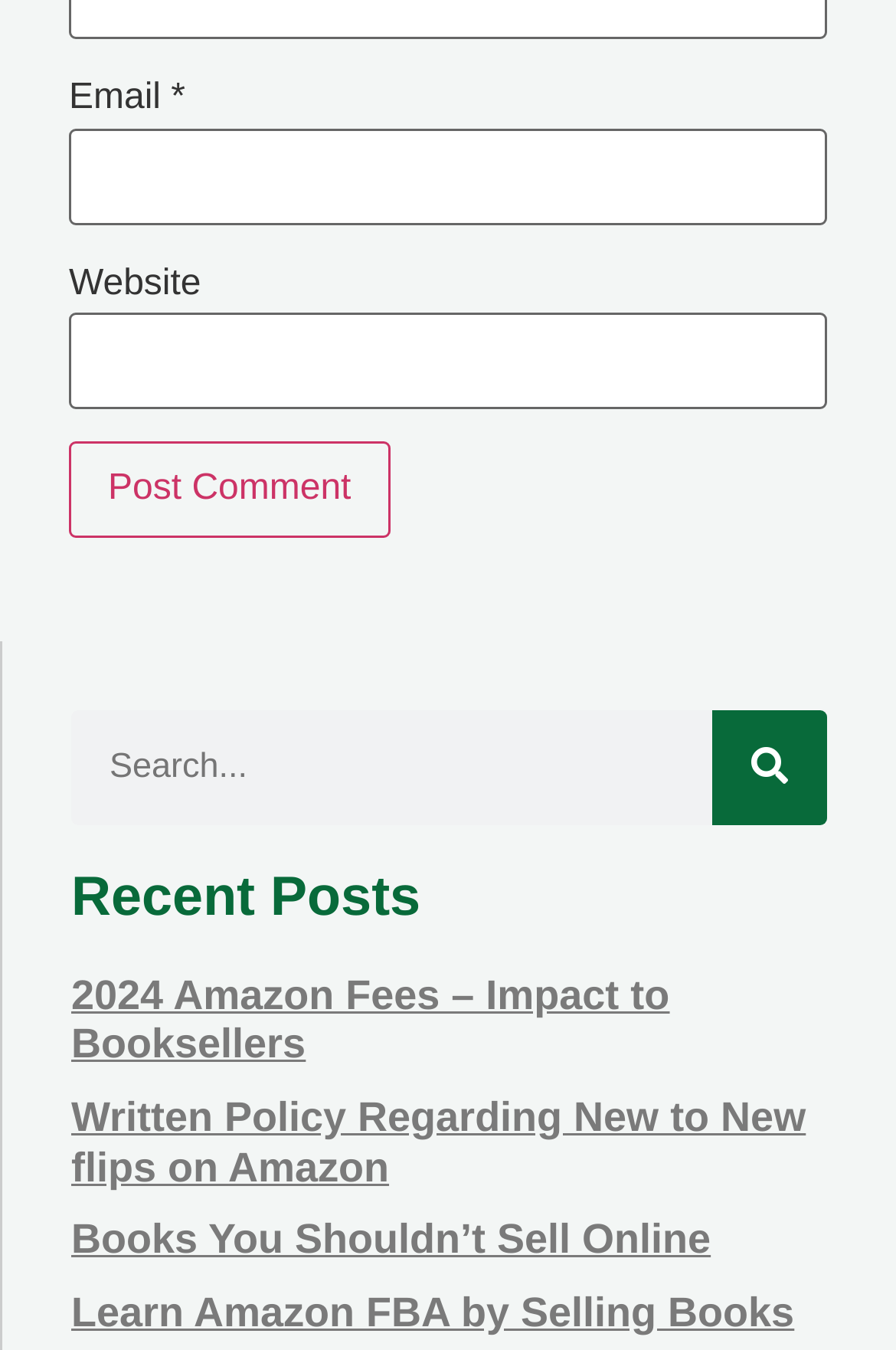Indicate the bounding box coordinates of the element that needs to be clicked to satisfy the following instruction: "Visit 'Learn Amazon FBA by Selling Books'". The coordinates should be four float numbers between 0 and 1, i.e., [left, top, right, bottom].

[0.079, 0.955, 0.886, 0.989]